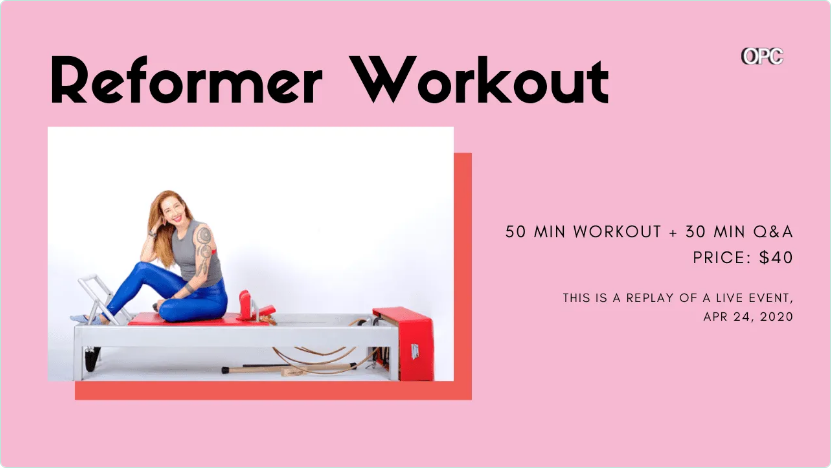Kindly respond to the following question with a single word or a brief phrase: 
What is the instructor wearing?

Stylish blue outfit